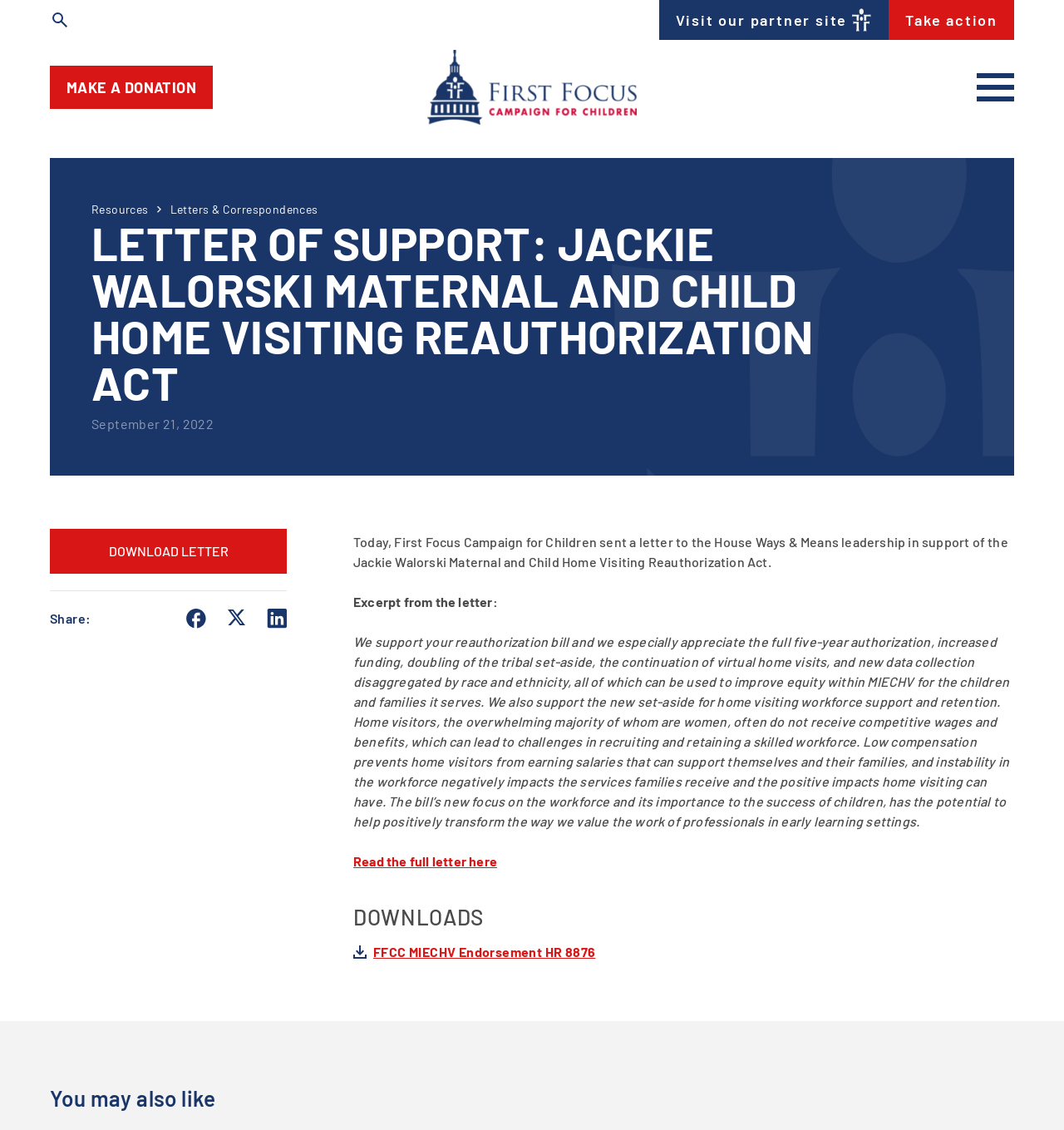Please identify the bounding box coordinates for the region that you need to click to follow this instruction: "Download the letter".

[0.047, 0.468, 0.27, 0.508]